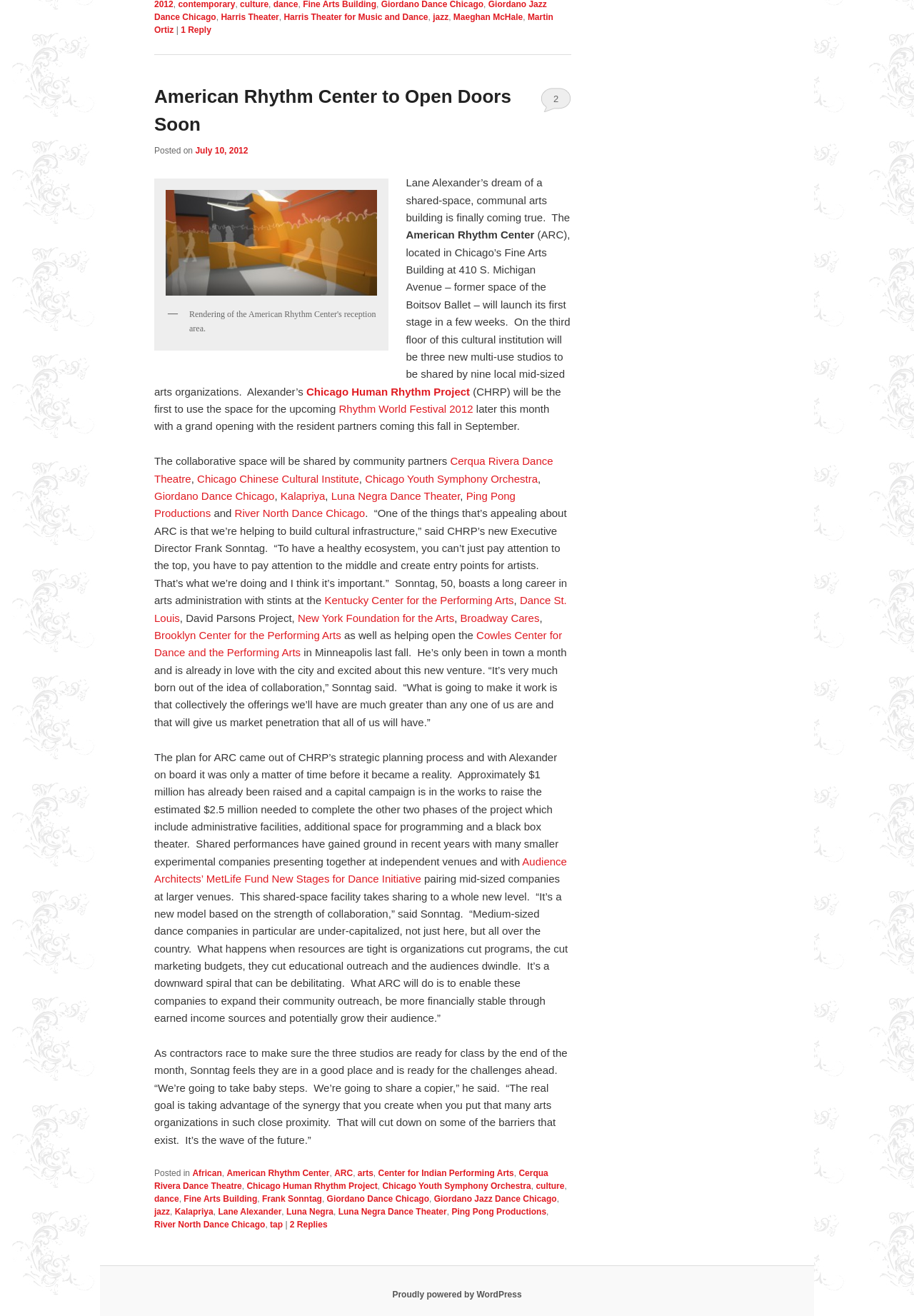Provide a single word or phrase to answer the given question: 
What is the name of the center mentioned in the article?

American Rhythm Center